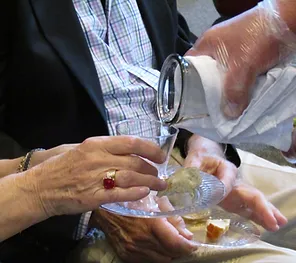Describe all the aspects of the image extensively.

In this intimate scene depicting a moment from a church service, a member of the congregation is seen serving Communion. An elderly woman, adorned with a distinctive red ring on her finger, holds a clear plate containing a piece of bread, symbolizing the body of Christ. Meanwhile, a gloved hand meticulously pours a drink into a small glass, representing the blood of Christ, demonstrating the reverence and care involved in this sacred tradition. The setting, likely within a church community, emphasizes the welcoming atmosphere of open hearts and minds, as all are invited to partake in this significant ritual, fostering a sense of unity and inclusion among attendees.